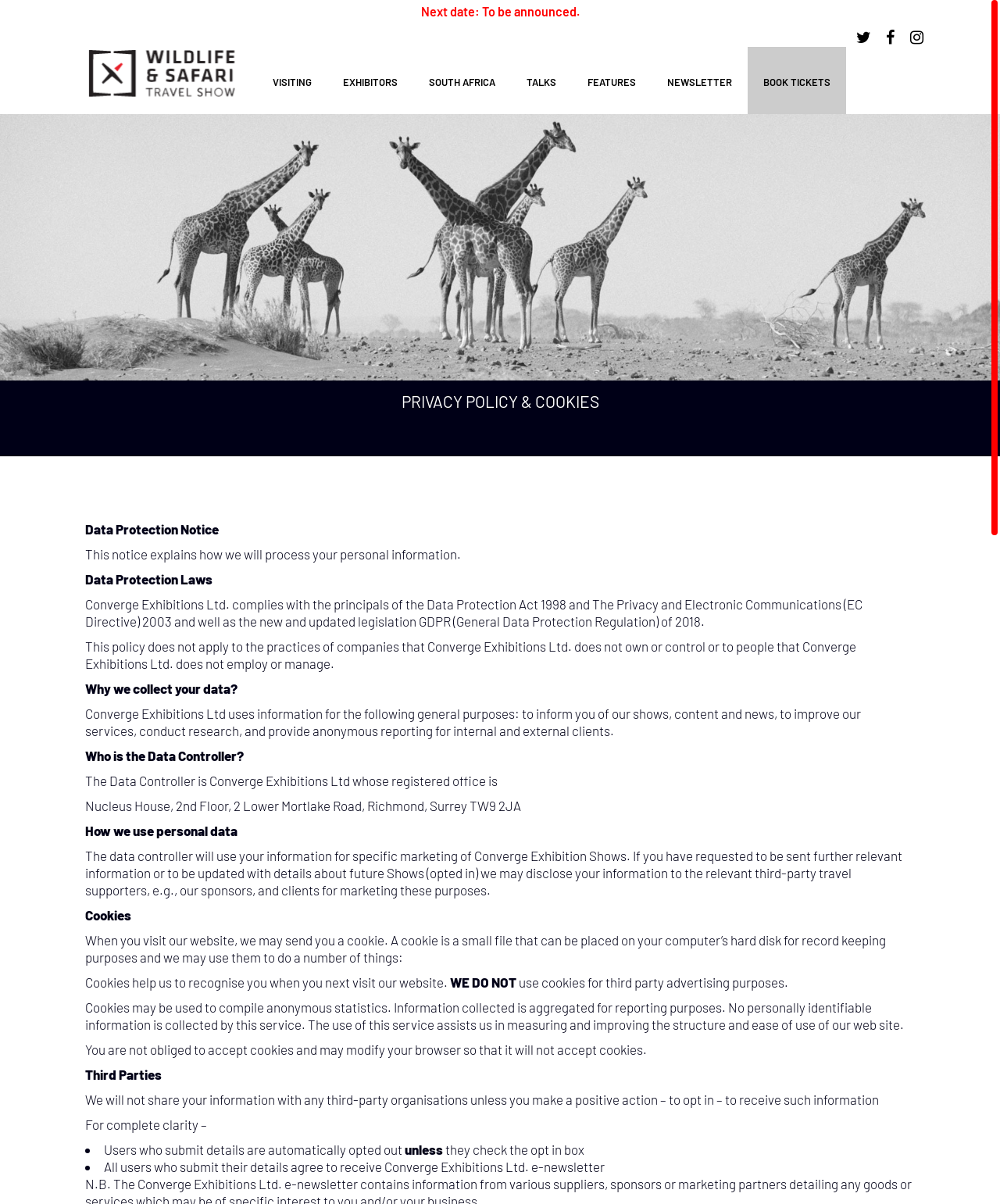From the webpage screenshot, identify the region described by Home. Provide the bounding box coordinates as (top-left x, top-left y, bottom-right x, bottom-right y), with each value being a floating point number between 0 and 1.

None